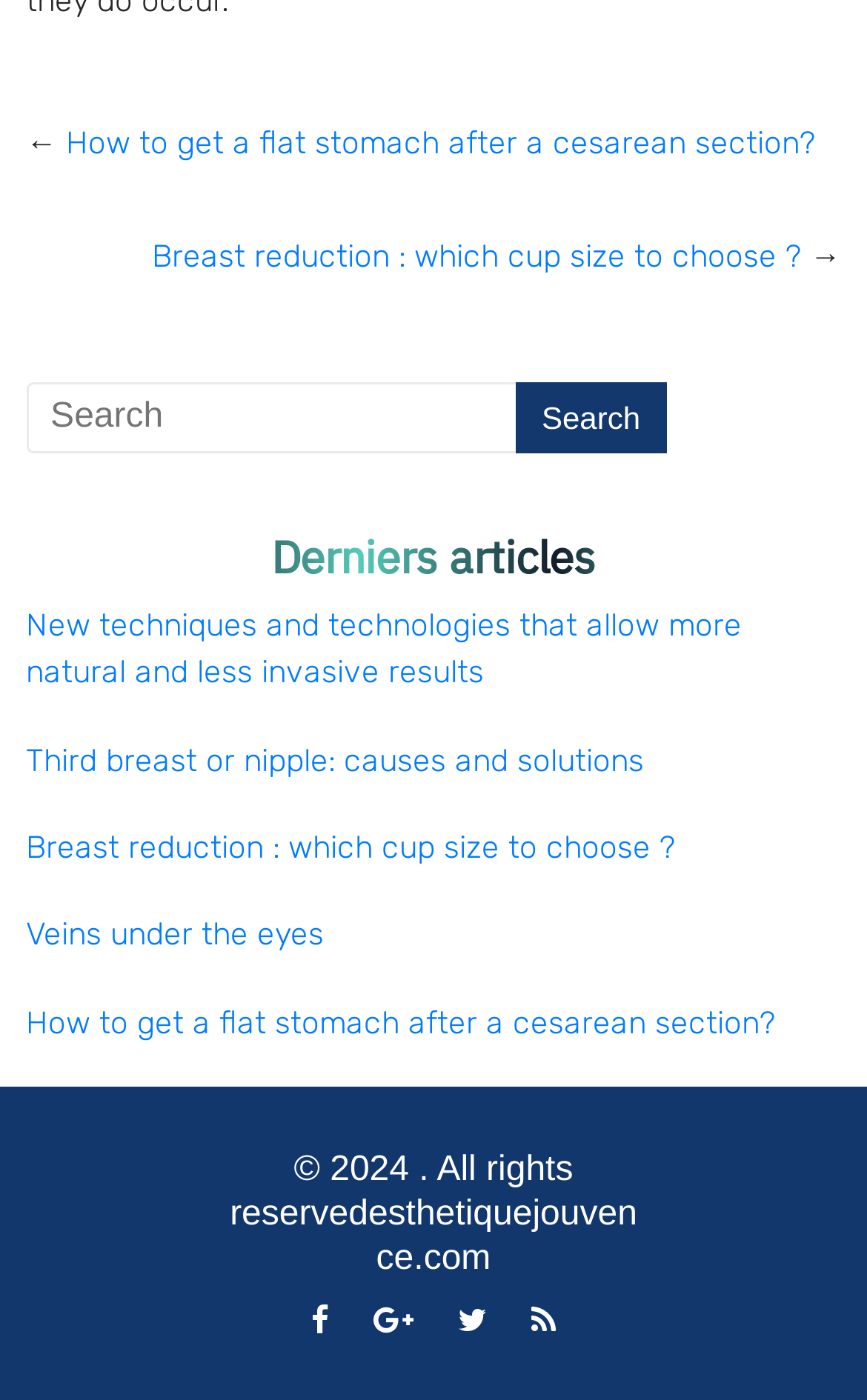How many social media links are there at the bottom?
Carefully analyze the image and provide a detailed answer to the question.

I counted the number of social media links at the bottom of the webpage, which are 'Facebook', 'Google+', 'Twitter', and an empty link. There are 4 social media links in total.